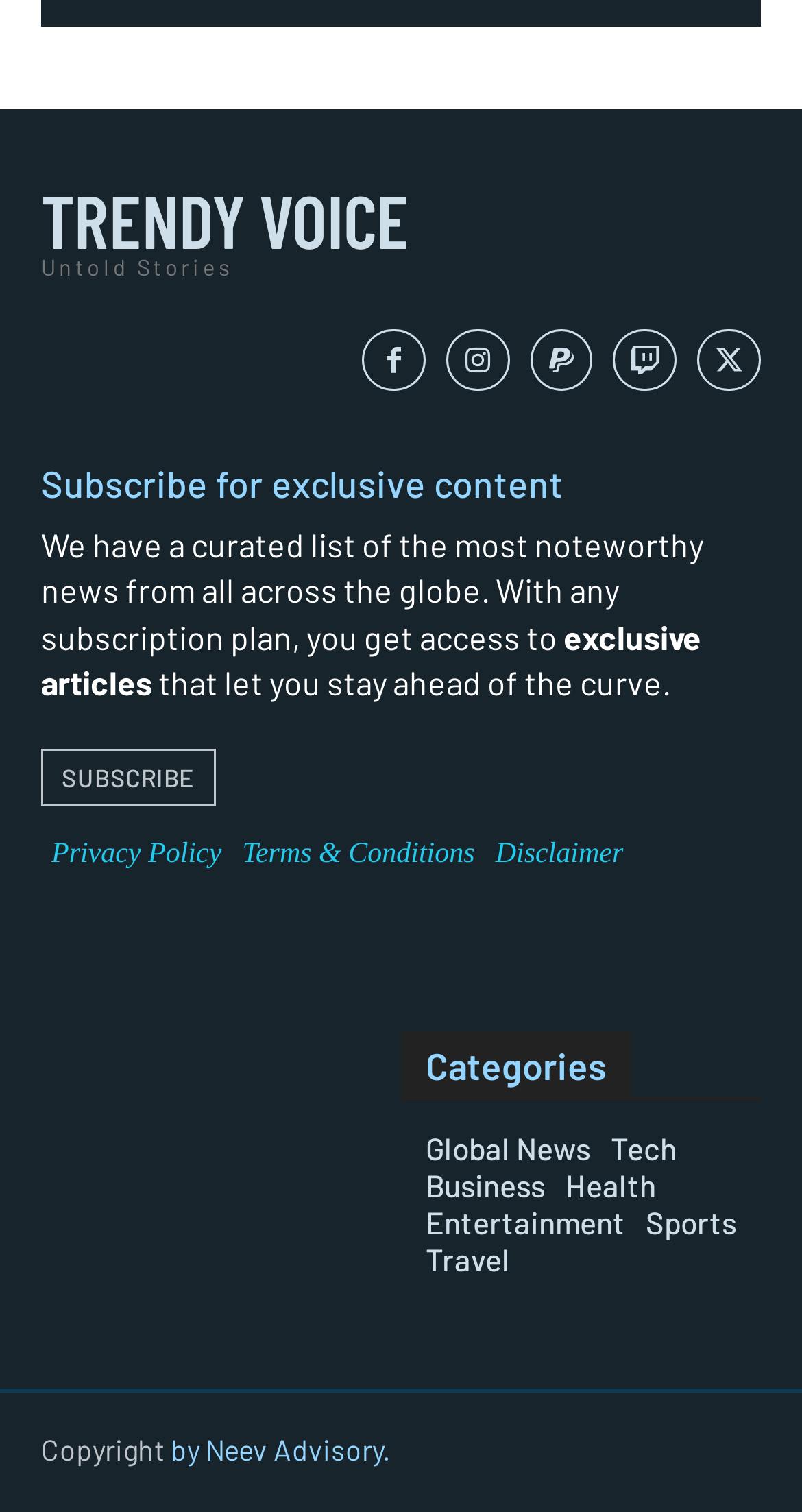Find the bounding box coordinates for the HTML element described as: "HBCU News Staff". The coordinates should consist of four float values between 0 and 1, i.e., [left, top, right, bottom].

None